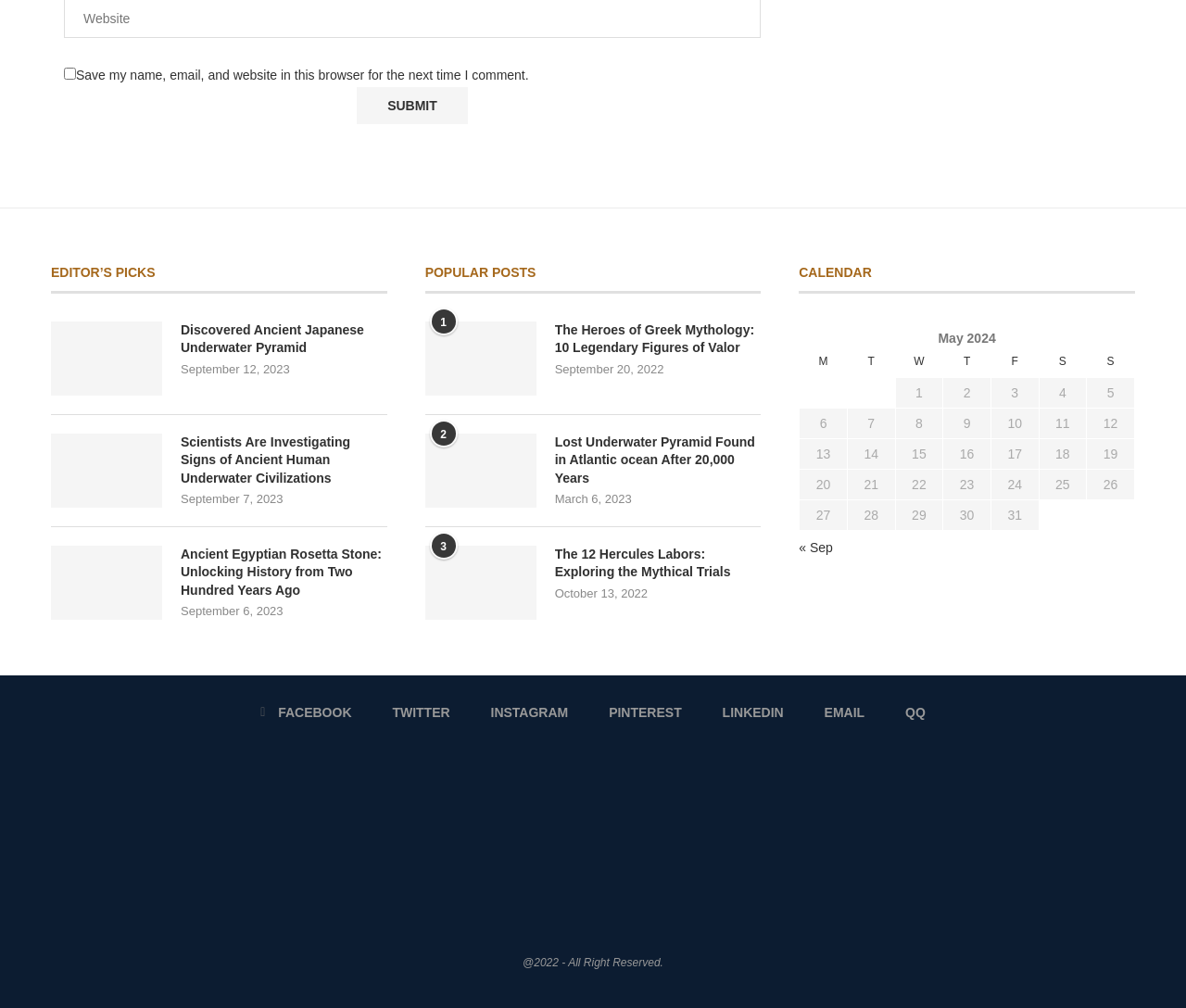Answer the question below with a single word or a brief phrase: 
How many editor's picks are there?

5